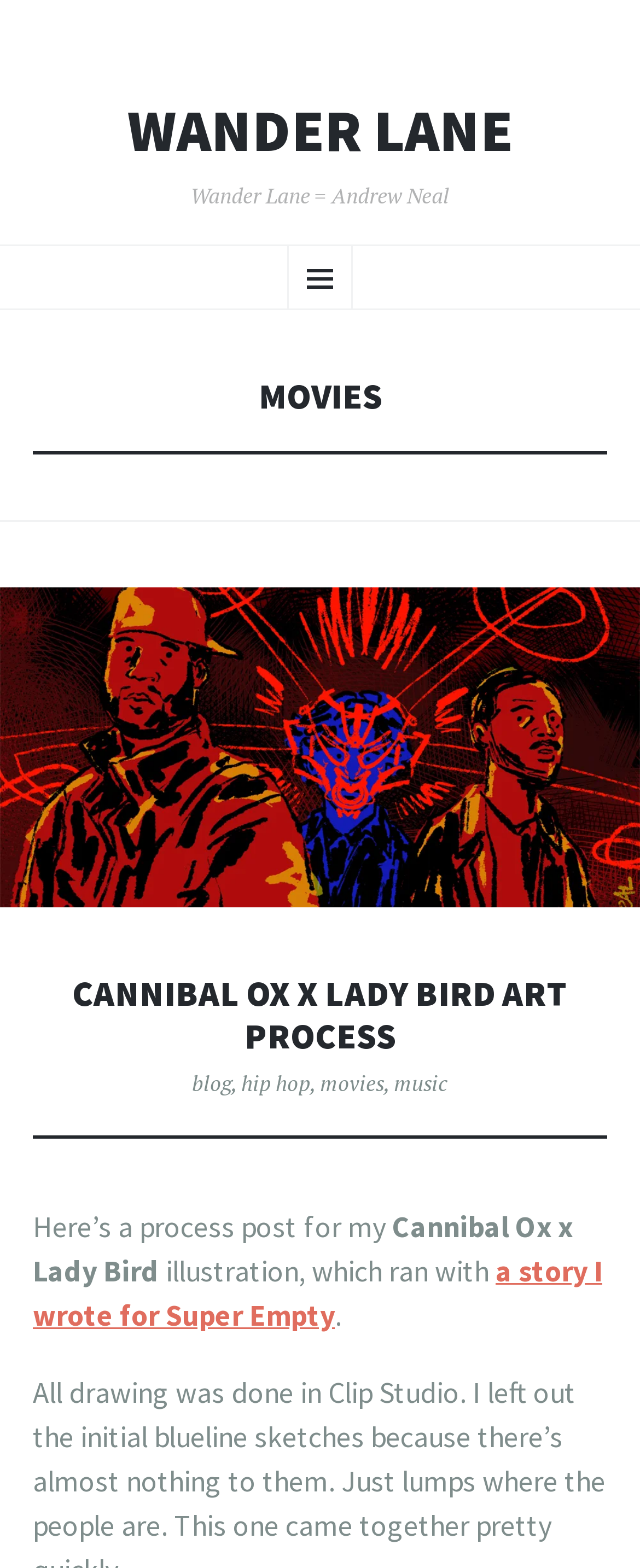Find the bounding box of the element with the following description: "hip hop". The coordinates must be four float numbers between 0 and 1, formatted as [left, top, right, bottom].

[0.377, 0.681, 0.485, 0.7]